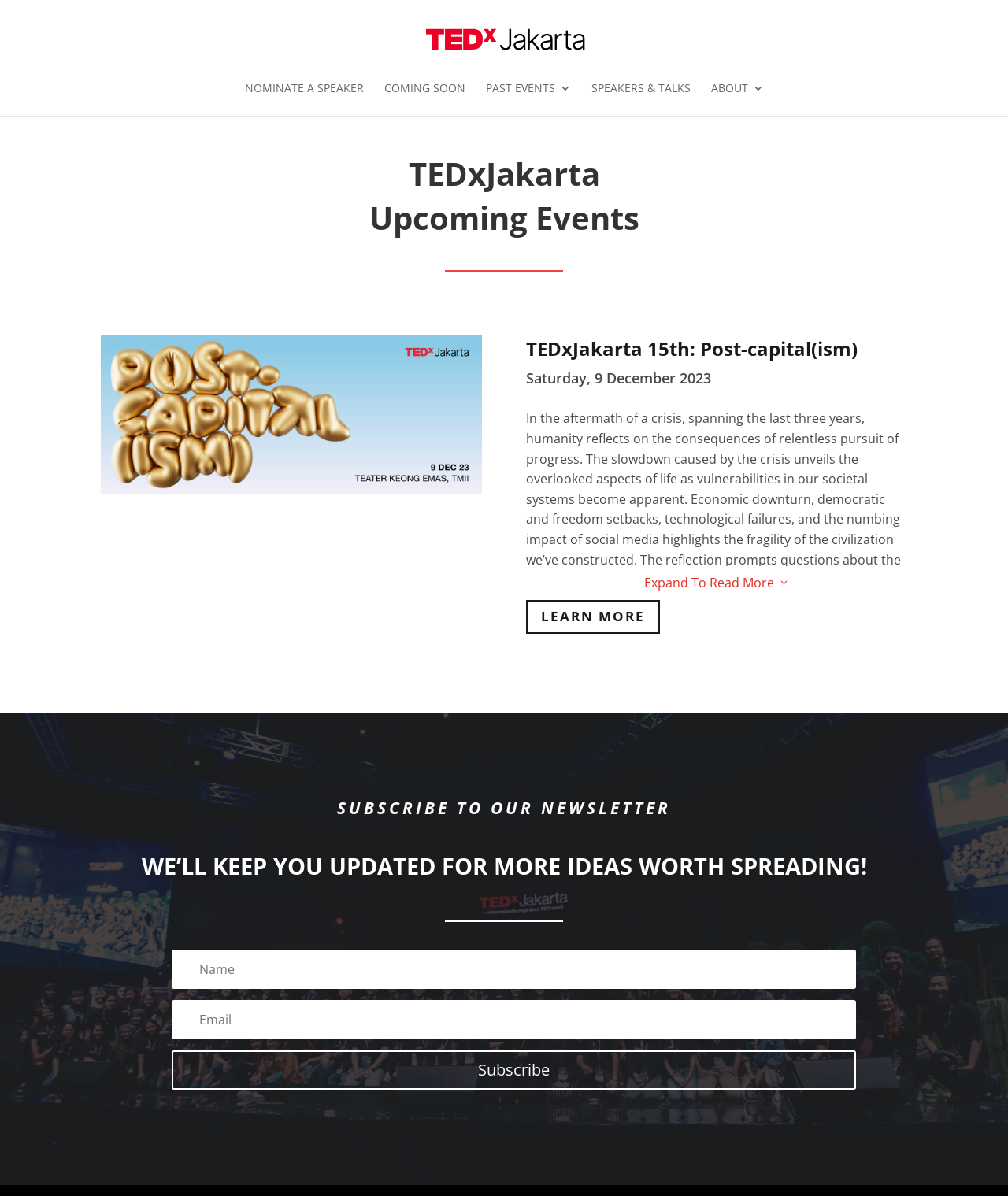Locate the bounding box coordinates of the clickable area to execute the instruction: "Learn more about TEDxJakarta 15th: Post-capital(ism)". Provide the coordinates as four float numbers between 0 and 1, represented as [left, top, right, bottom].

[0.522, 0.502, 0.655, 0.53]